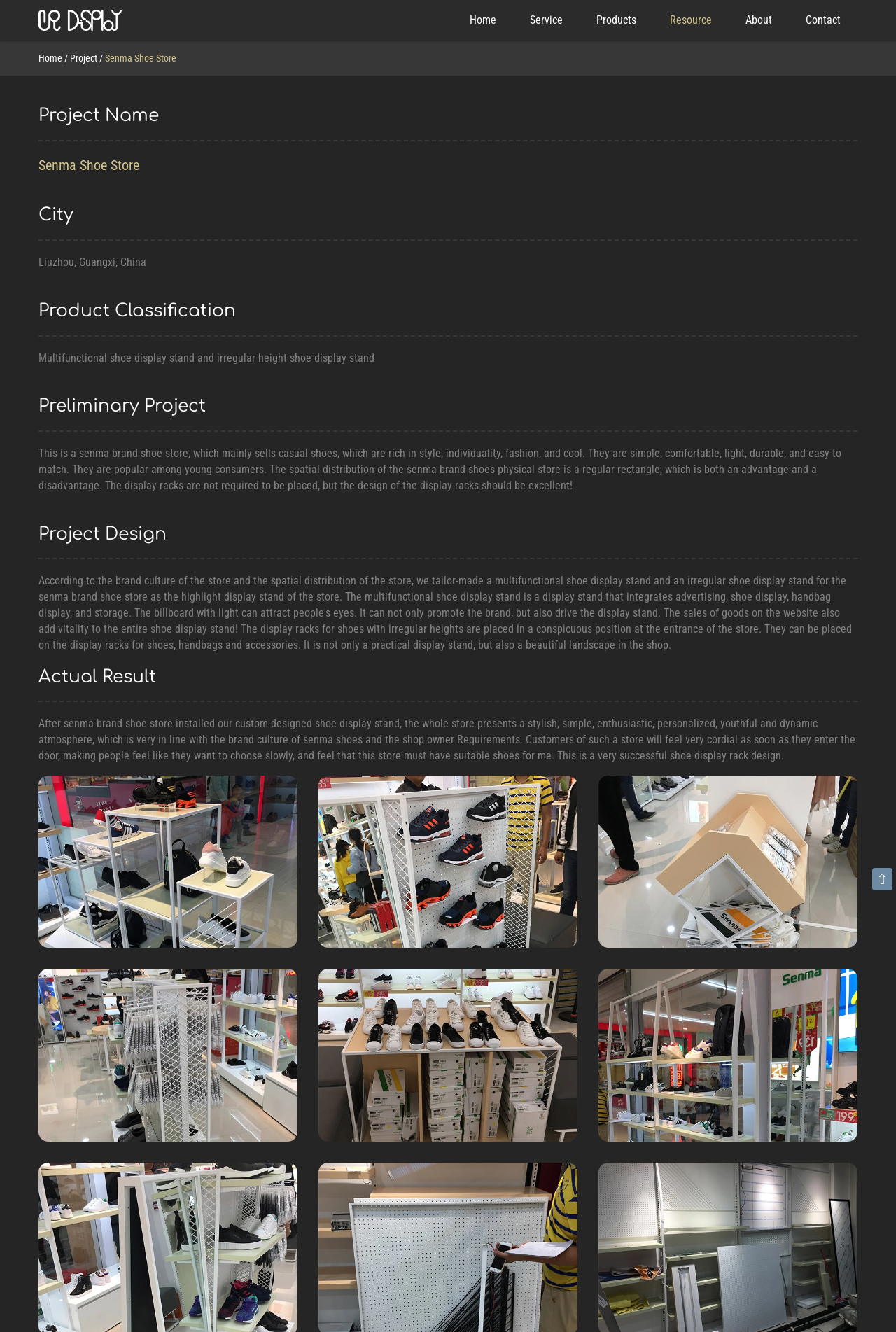Find the bounding box coordinates for the element that must be clicked to complete the instruction: "Read the article 'Locked In, Priced Out: How Prison Commissary Price-Gouging Preys on The Incarcerated'". The coordinates should be four float numbers between 0 and 1, indicated as [left, top, right, bottom].

None